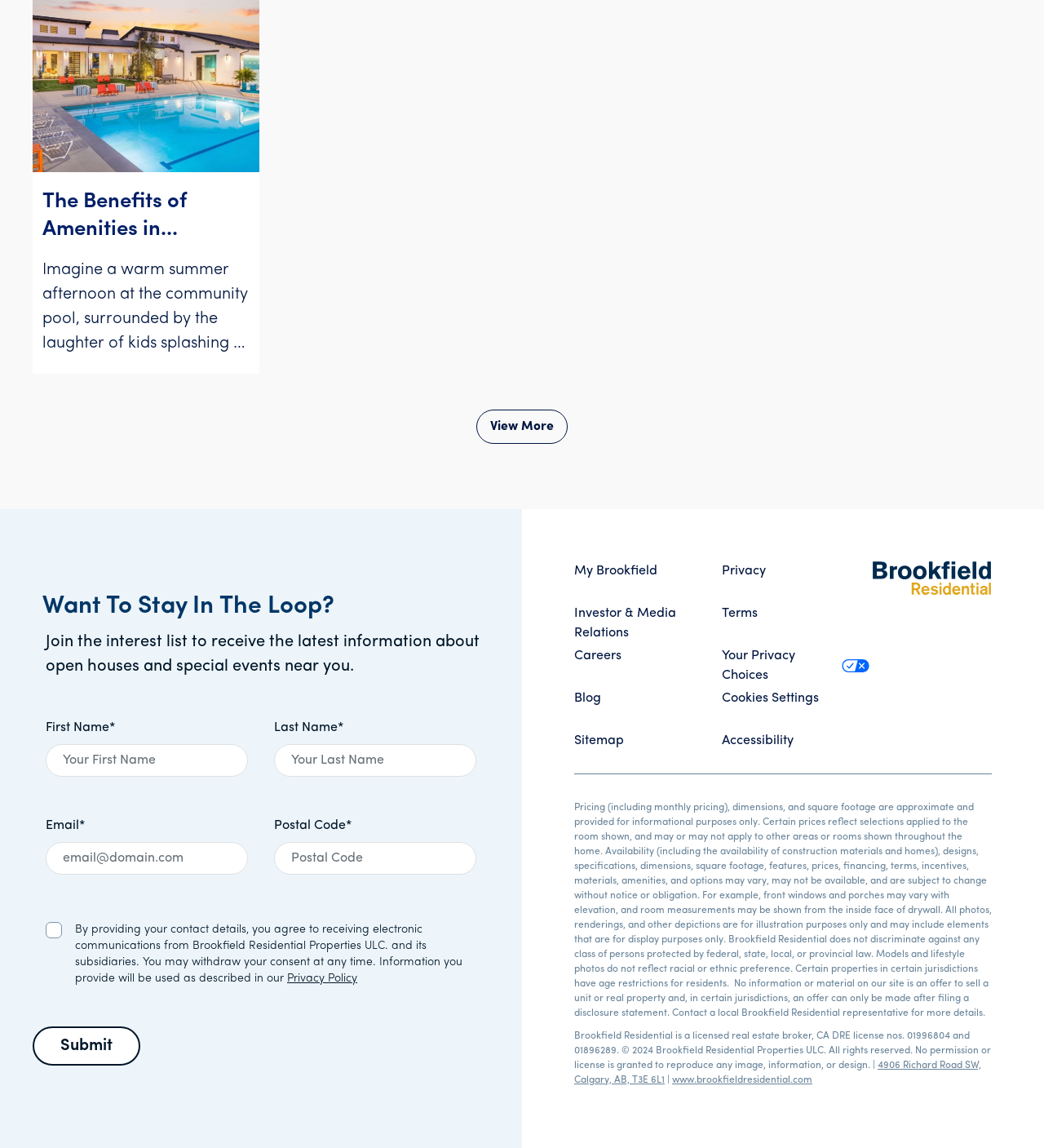Please identify the bounding box coordinates for the region that you need to click to follow this instruction: "Go to My Brookfield".

[0.55, 0.489, 0.691, 0.506]